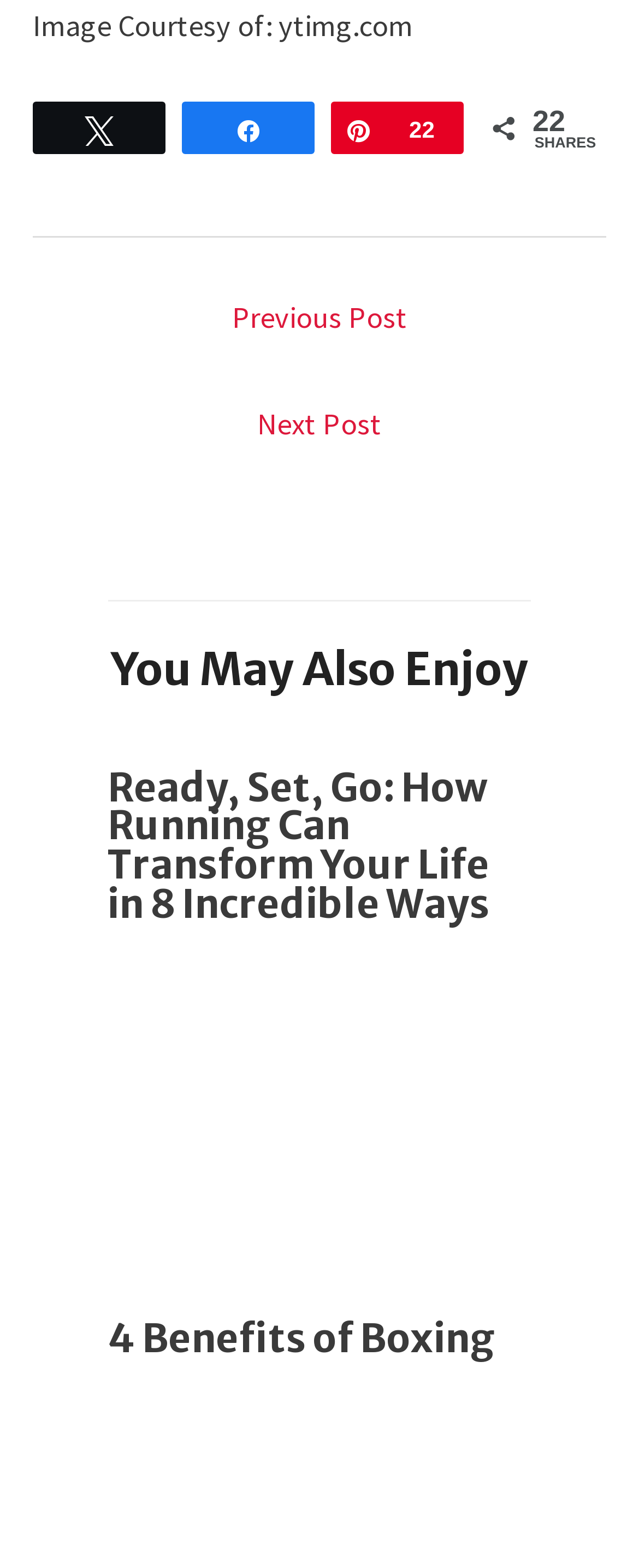Find the bounding box coordinates of the area to click in order to follow the instruction: "Click on 'Next Post'".

[0.074, 0.25, 0.926, 0.294]